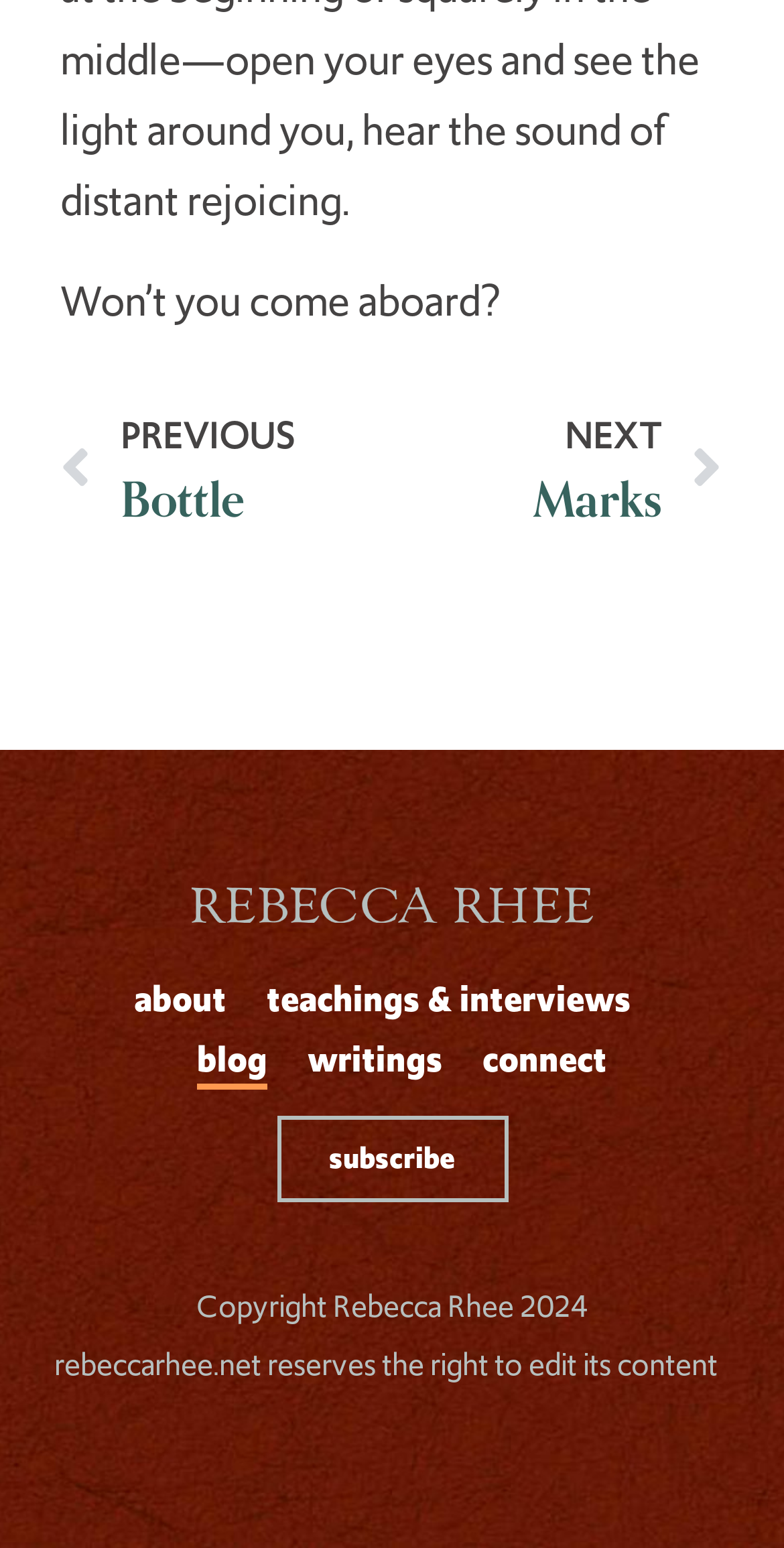Please provide a one-word or phrase answer to the question: 
What is the name of the person in the image?

Rebecca Rhee